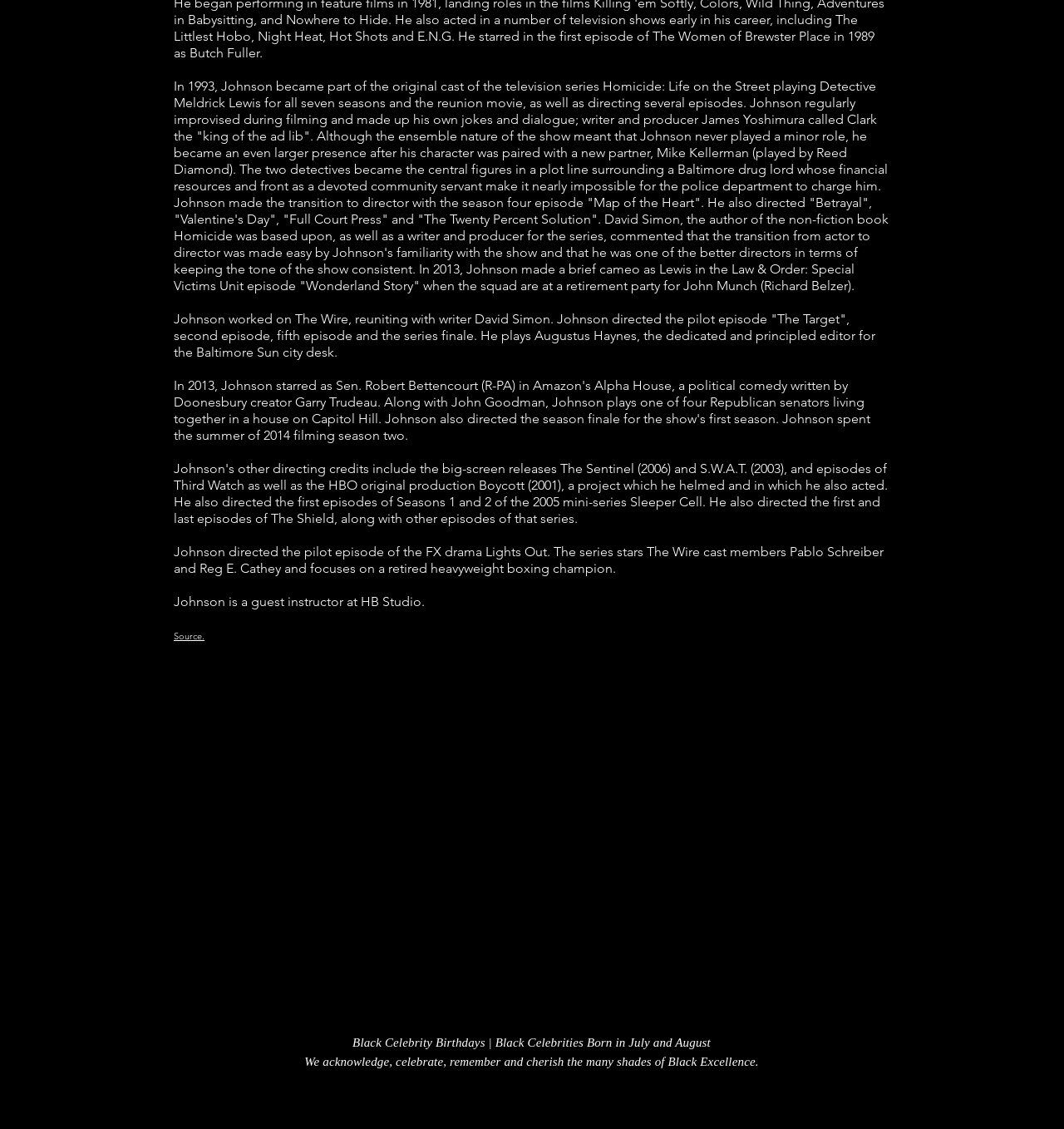Give a succinct answer to this question in a single word or phrase: 
What is Clark Johnson's profession?

Actor and director